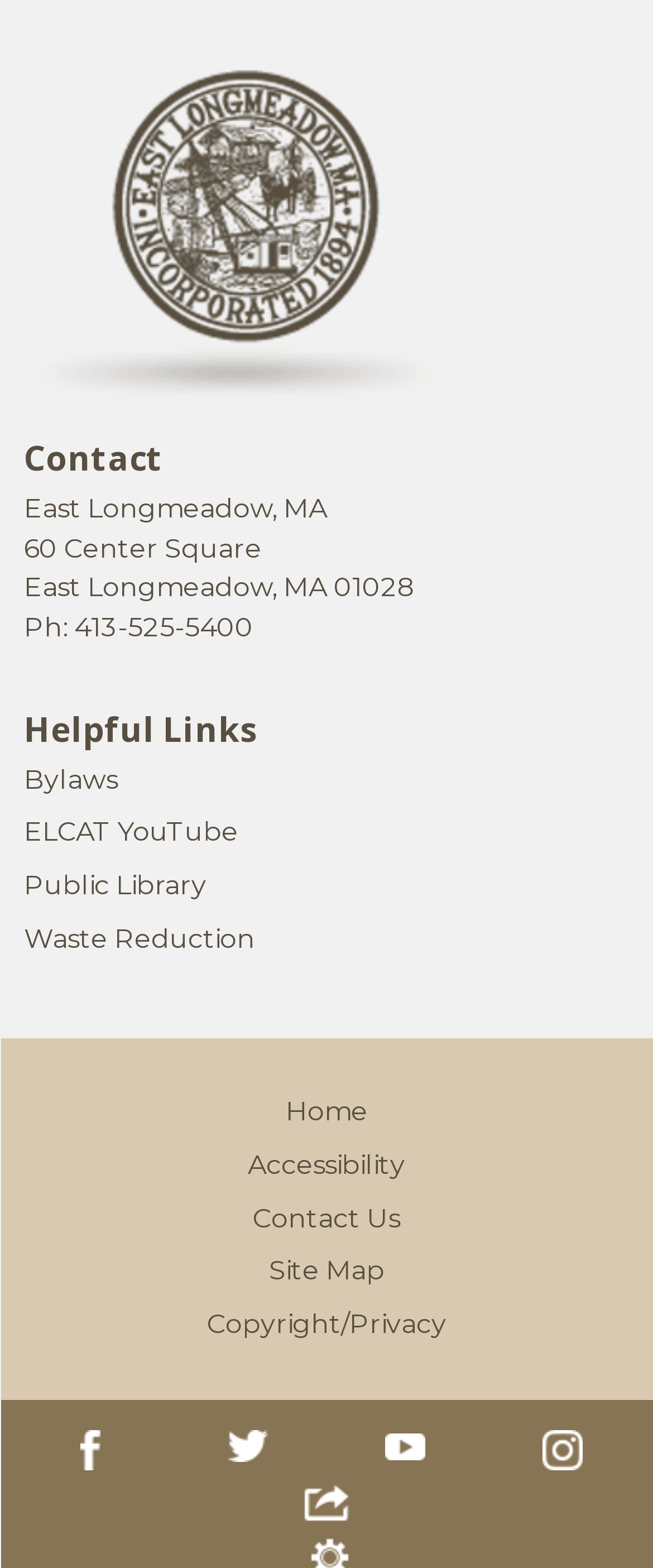Identify the bounding box coordinates of the specific part of the webpage to click to complete this instruction: "View the 'East Long Meadow, MA' page".

[0.037, 0.139, 0.742, 0.156]